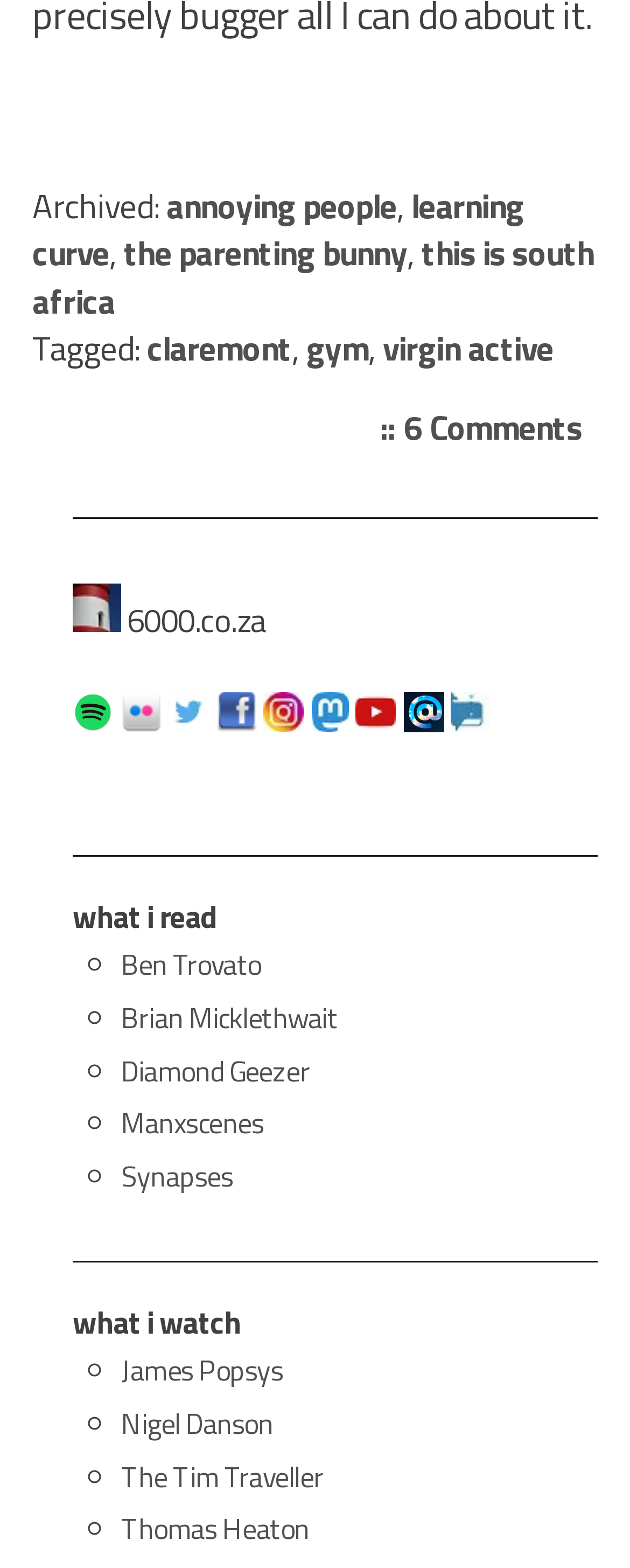Determine the bounding box coordinates of the region I should click to achieve the following instruction: "Explore 'Bluesky'". Ensure the bounding box coordinates are four float numbers between 0 and 1, i.e., [left, top, right, bottom].

[0.64, 0.439, 0.715, 0.476]